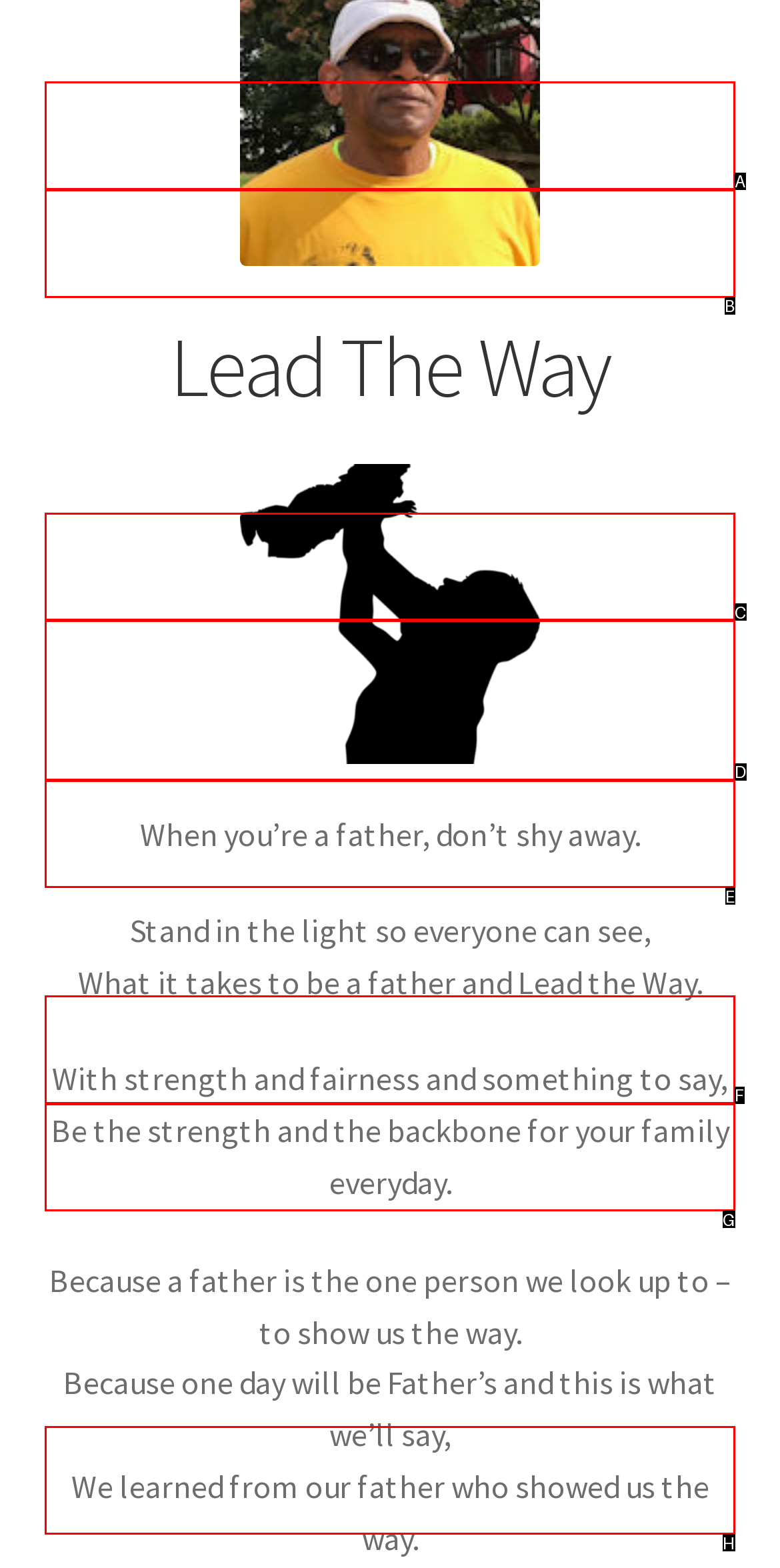Find the HTML element that suits the description: Frankford Community Message Board
Indicate your answer with the letter of the matching option from the choices provided.

E